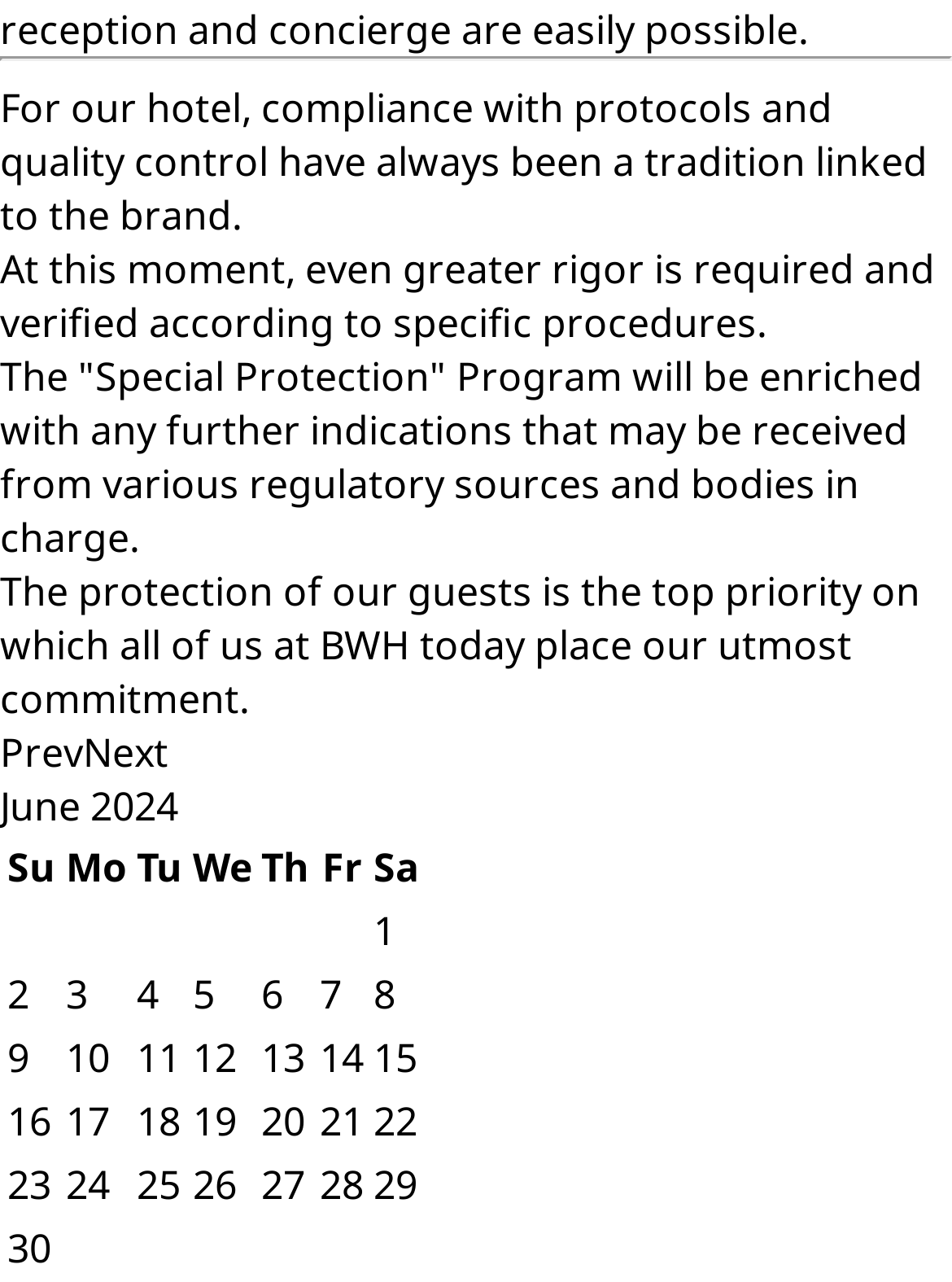What is the brand mentioned in the text?
Examine the image and give a concise answer in one word or a short phrase.

BWH